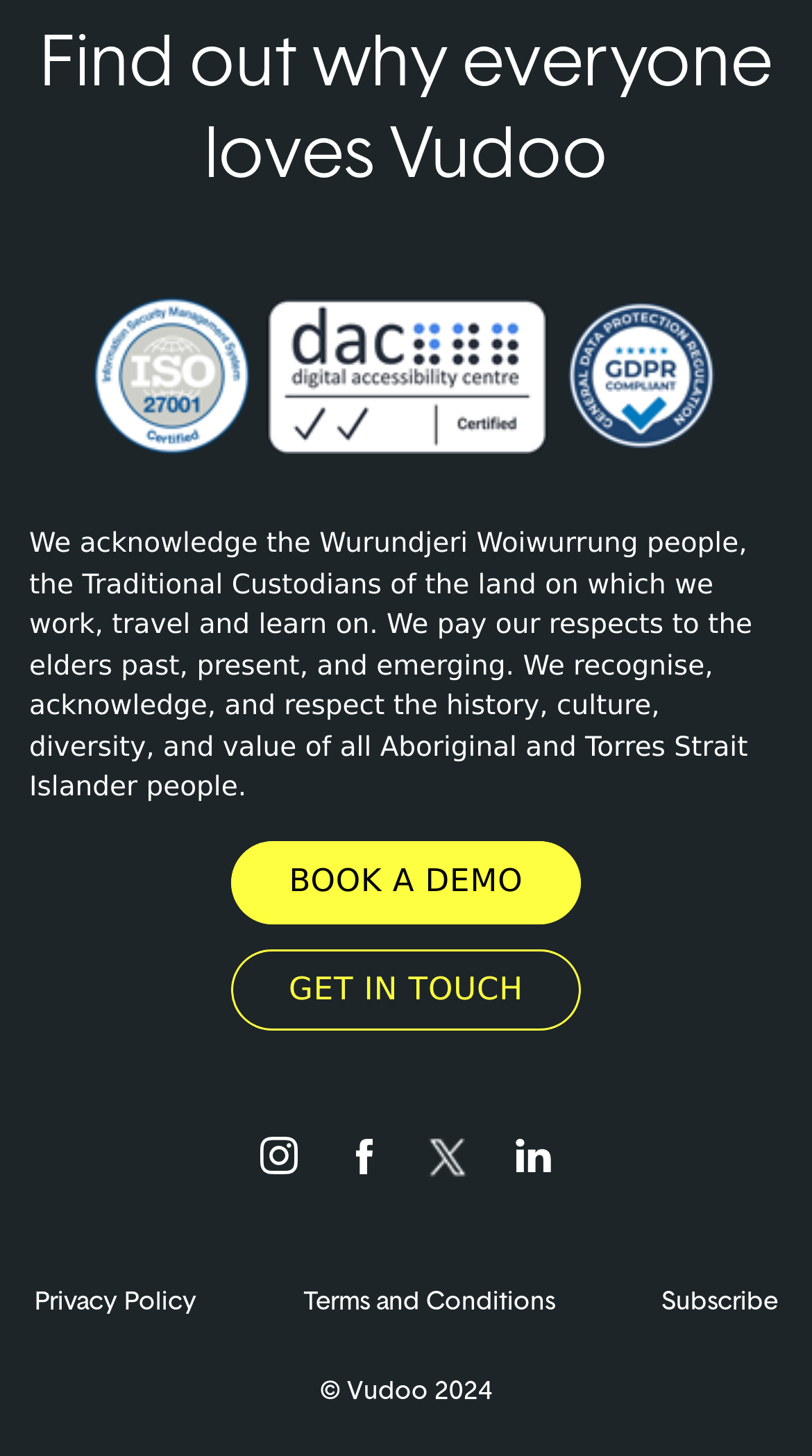What is the copyright year of Vudoo? From the image, respond with a single word or brief phrase.

2024